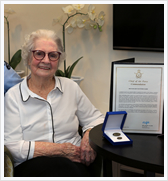Can you give a detailed response to the following question using the information from the image? What is the title of the certificate?

The certificate held by the woman is titled 'Chief of Air Force Gold Commendation', which recognizes her contributions to the history of the WAAAF.